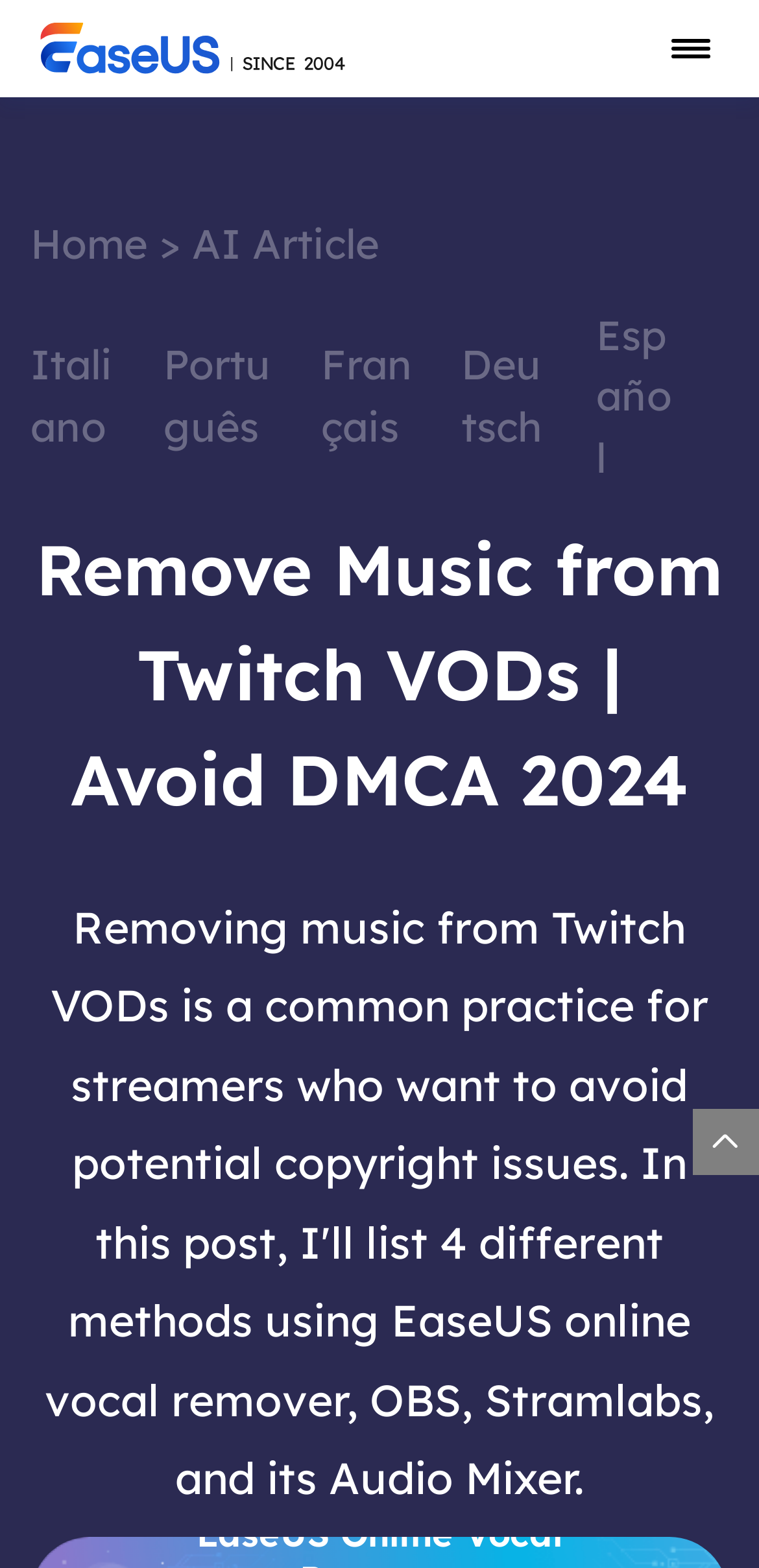What is the language of the first link on the top?
Provide a short answer using one word or a brief phrase based on the image.

Home